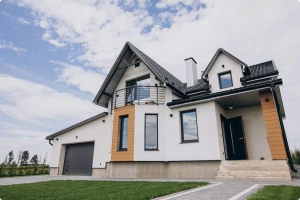Refer to the screenshot and give an in-depth answer to this question: What is the shape of the roof?

The caption describes the roof as a 'prominent gable roof', which suggests that the roof has a triangular or peaked shape, characteristic of a gable roof.